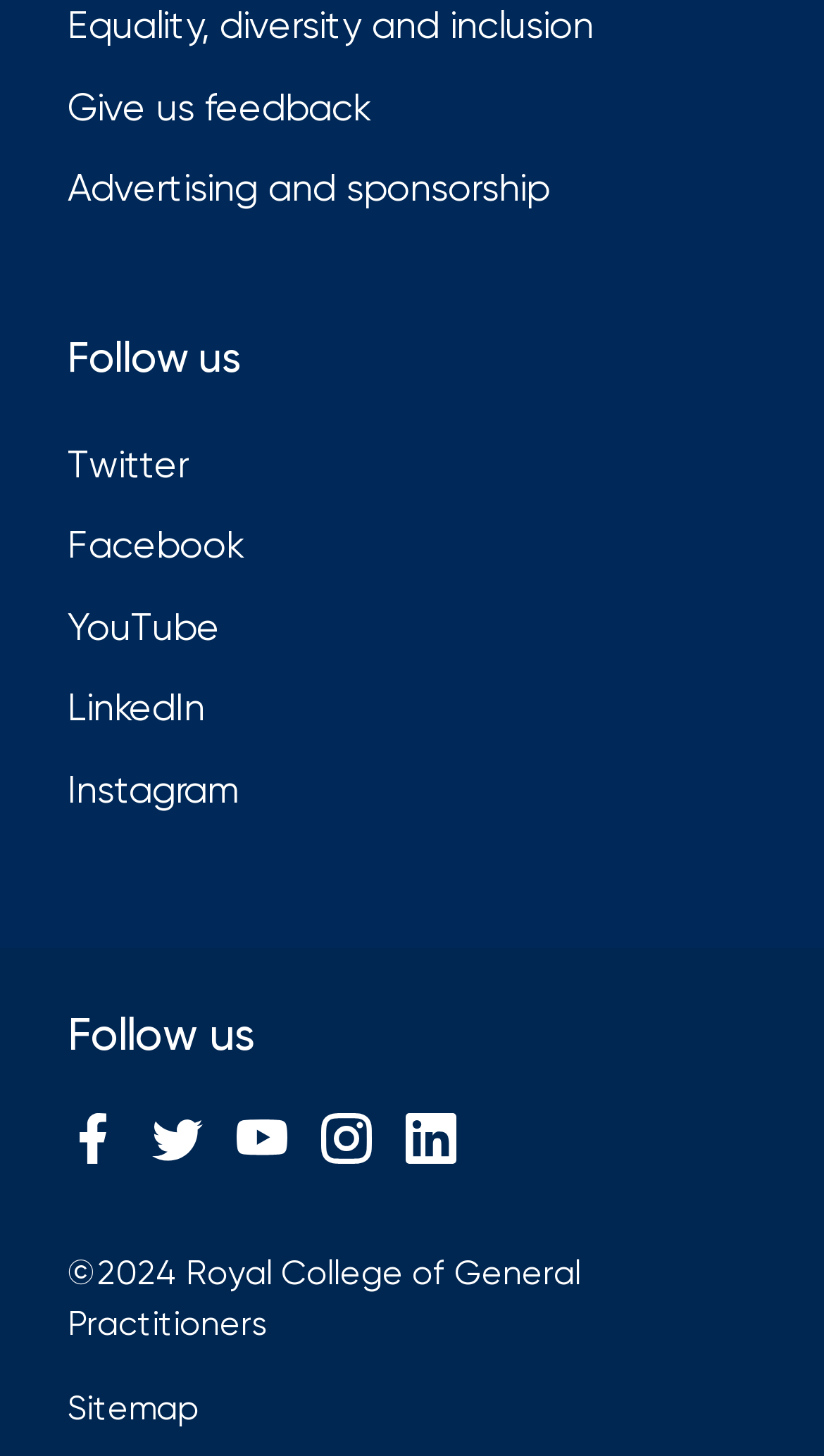How many image icons are there for social media?
Please give a detailed answer to the question using the information shown in the image.

I counted the number of image icons for social media by identifying the image elements within the link elements with text 'icon-facebook', 'icon-twitter', 'icon-youtube', 'icon-instagram', and 'icon-linkedin', and found that there are 5 image icons in total.